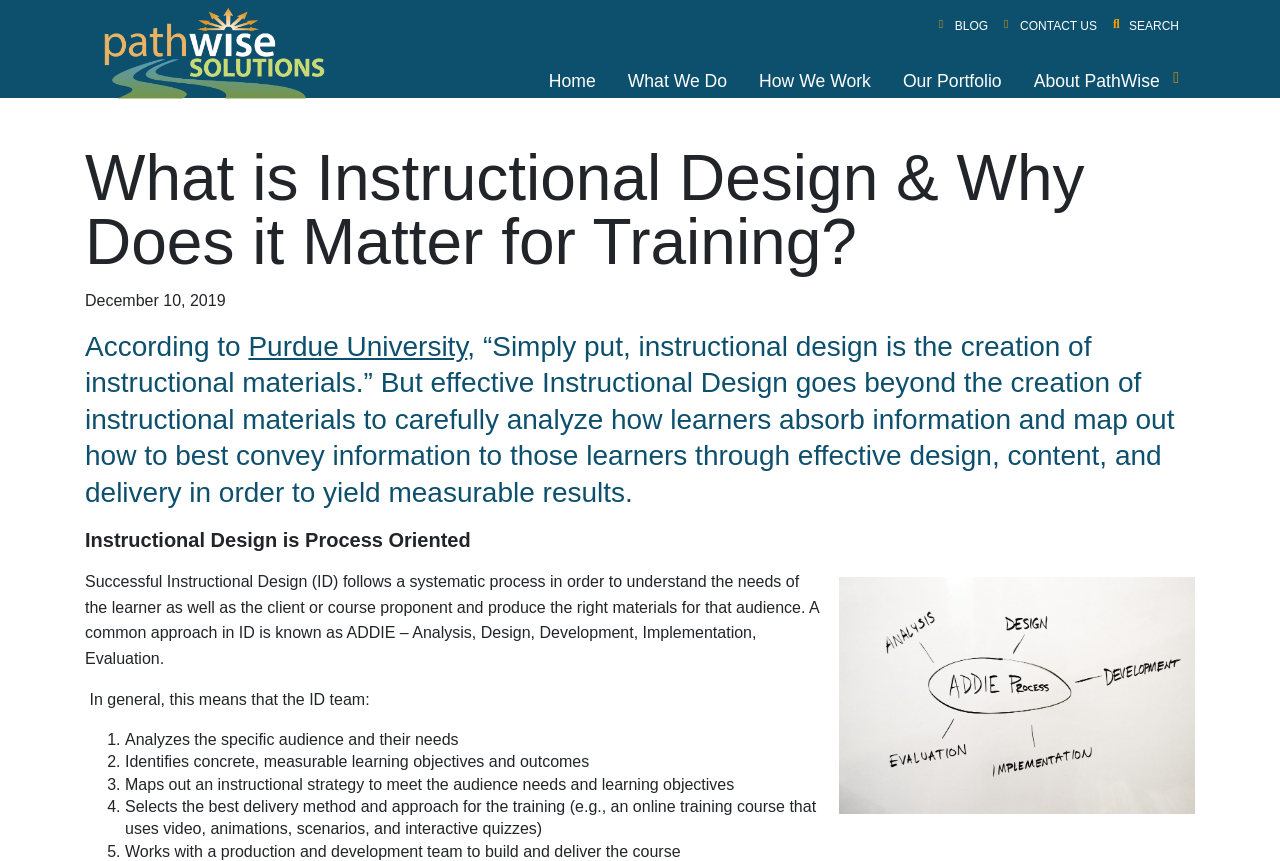Please identify the bounding box coordinates of the element on the webpage that should be clicked to follow this instruction: "contact us". The bounding box coordinates should be given as four float numbers between 0 and 1, formatted as [left, top, right, bottom].

[0.784, 0.009, 0.87, 0.046]